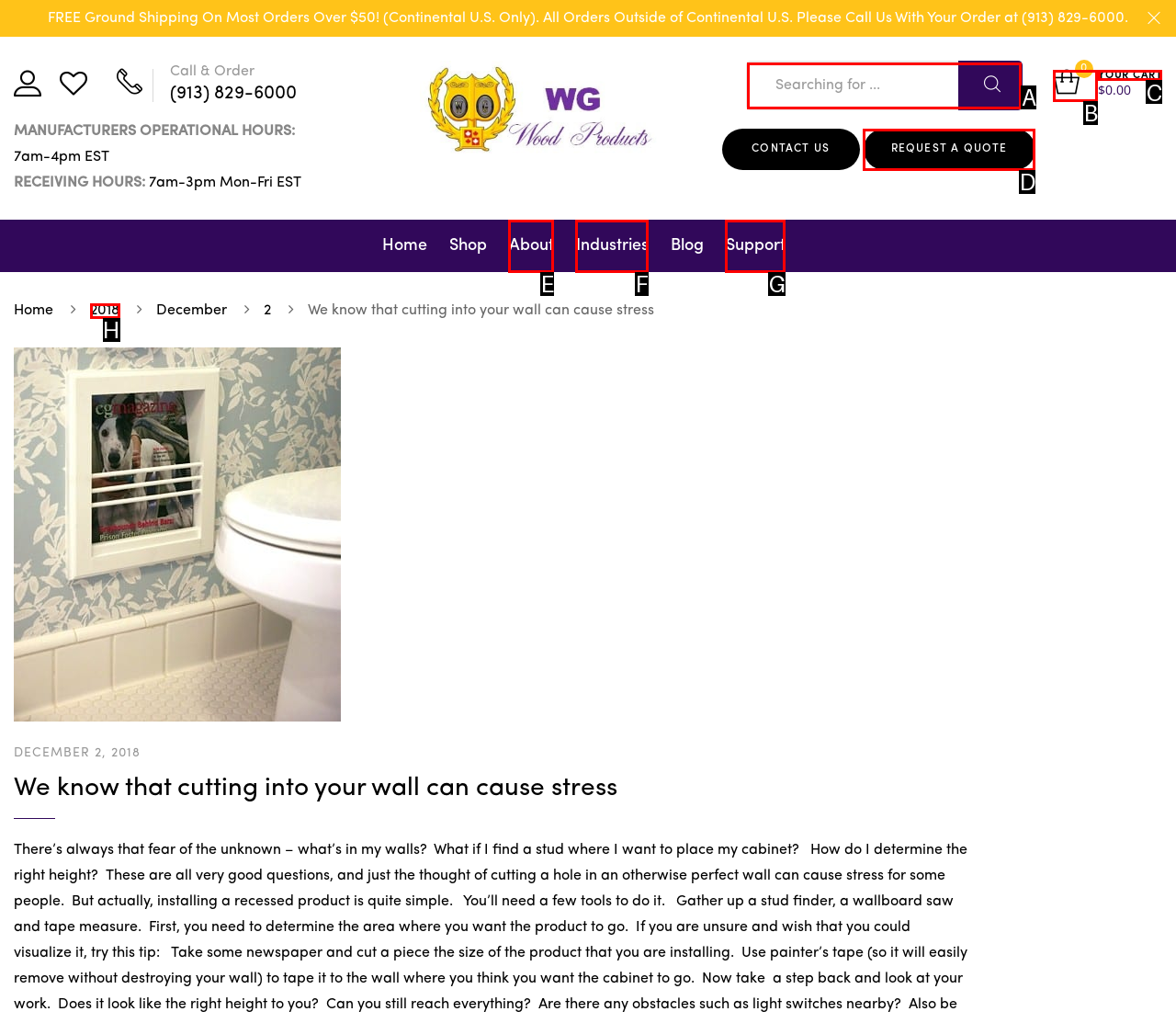Which option should be clicked to execute the following task: Click on the link to msgpeople.com? Respond with the letter of the selected option.

None